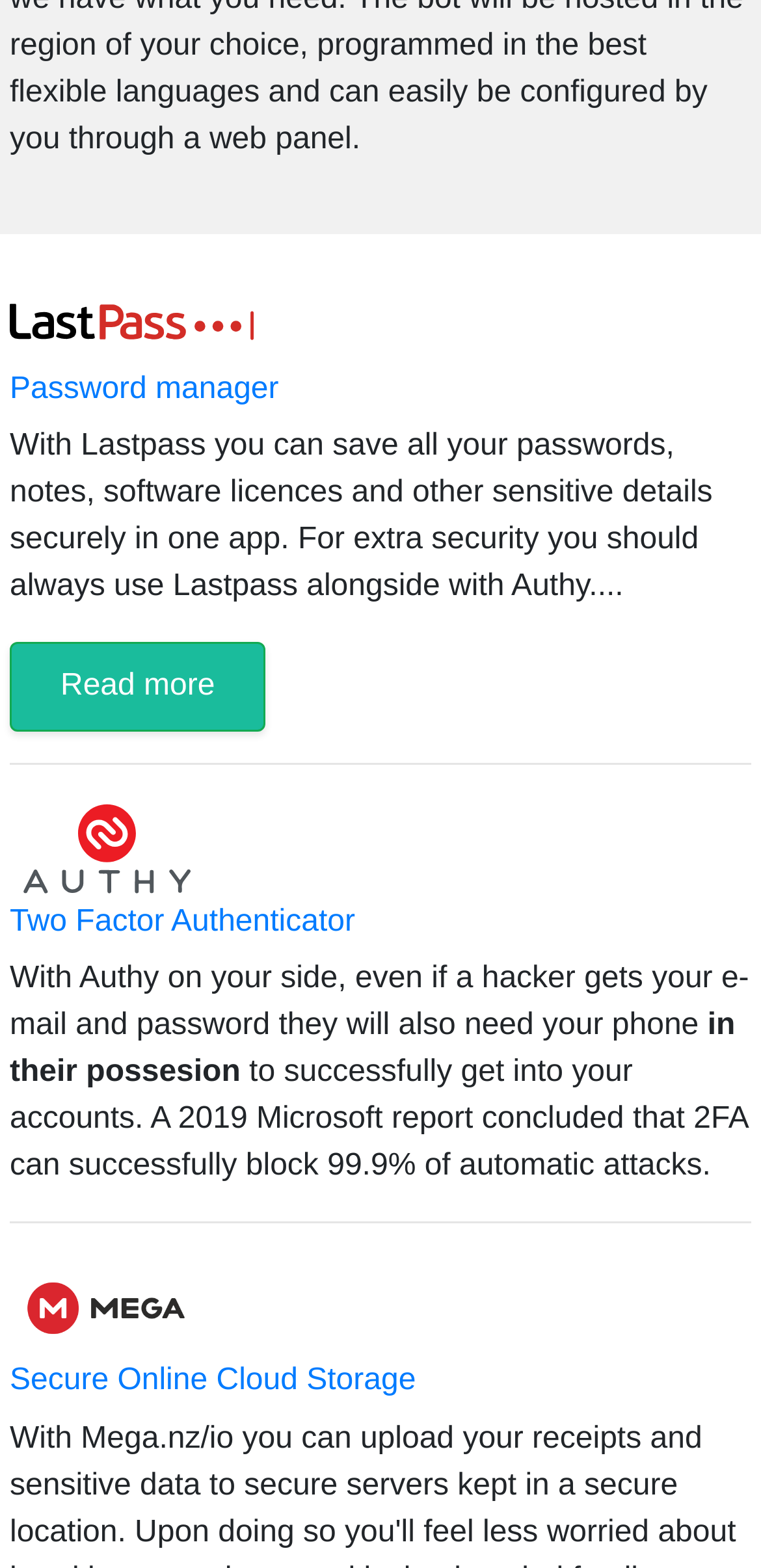Locate the bounding box coordinates for the element described below: "Password manager". The coordinates must be four float values between 0 and 1, formatted as [left, top, right, bottom].

[0.013, 0.238, 0.366, 0.259]